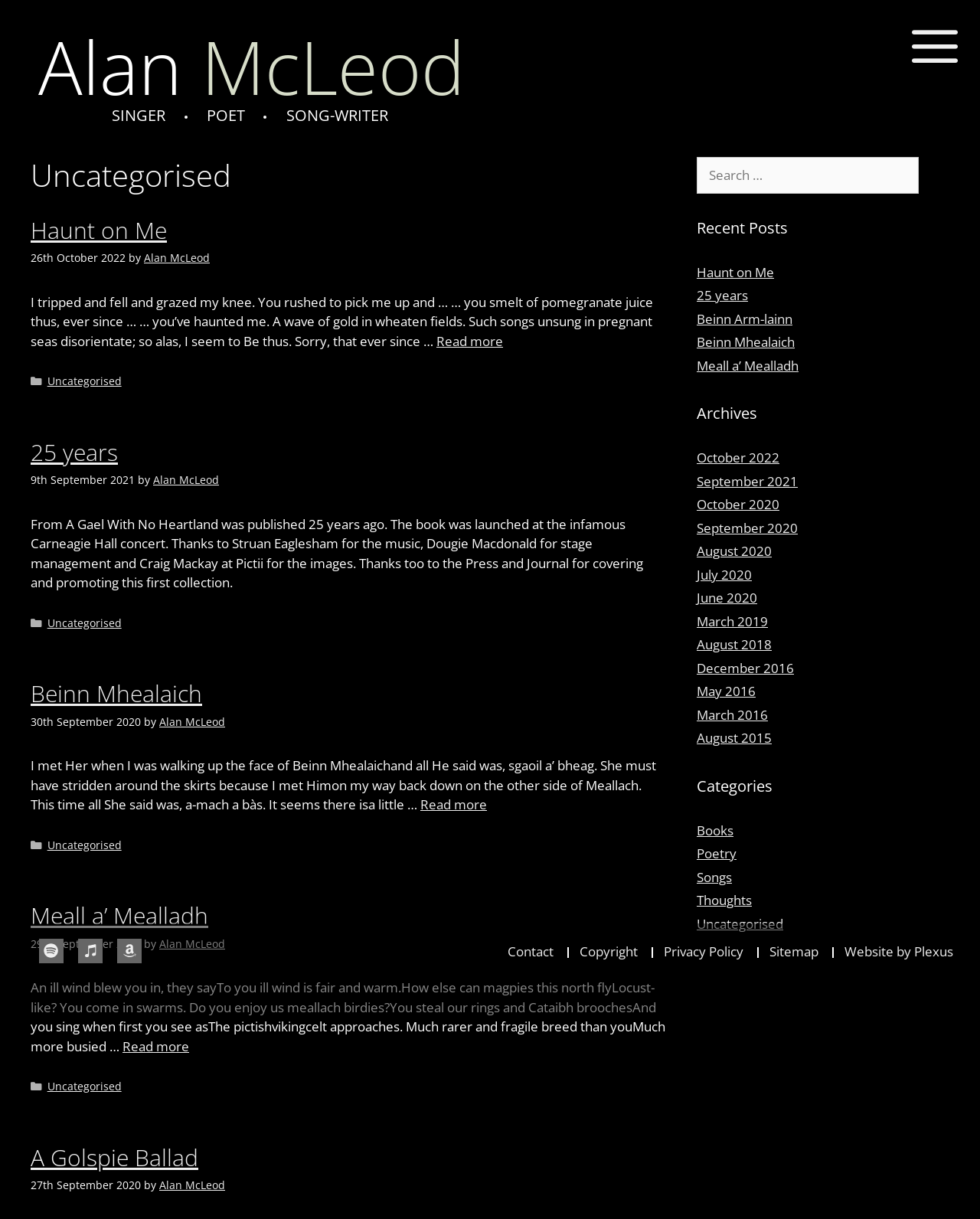Locate the UI element described by Meall a’ Mealladh and provide its bounding box coordinates. Use the format (top-left x, top-left y, bottom-right x, bottom-right y) with all values as floating point numbers between 0 and 1.

[0.711, 0.292, 0.815, 0.307]